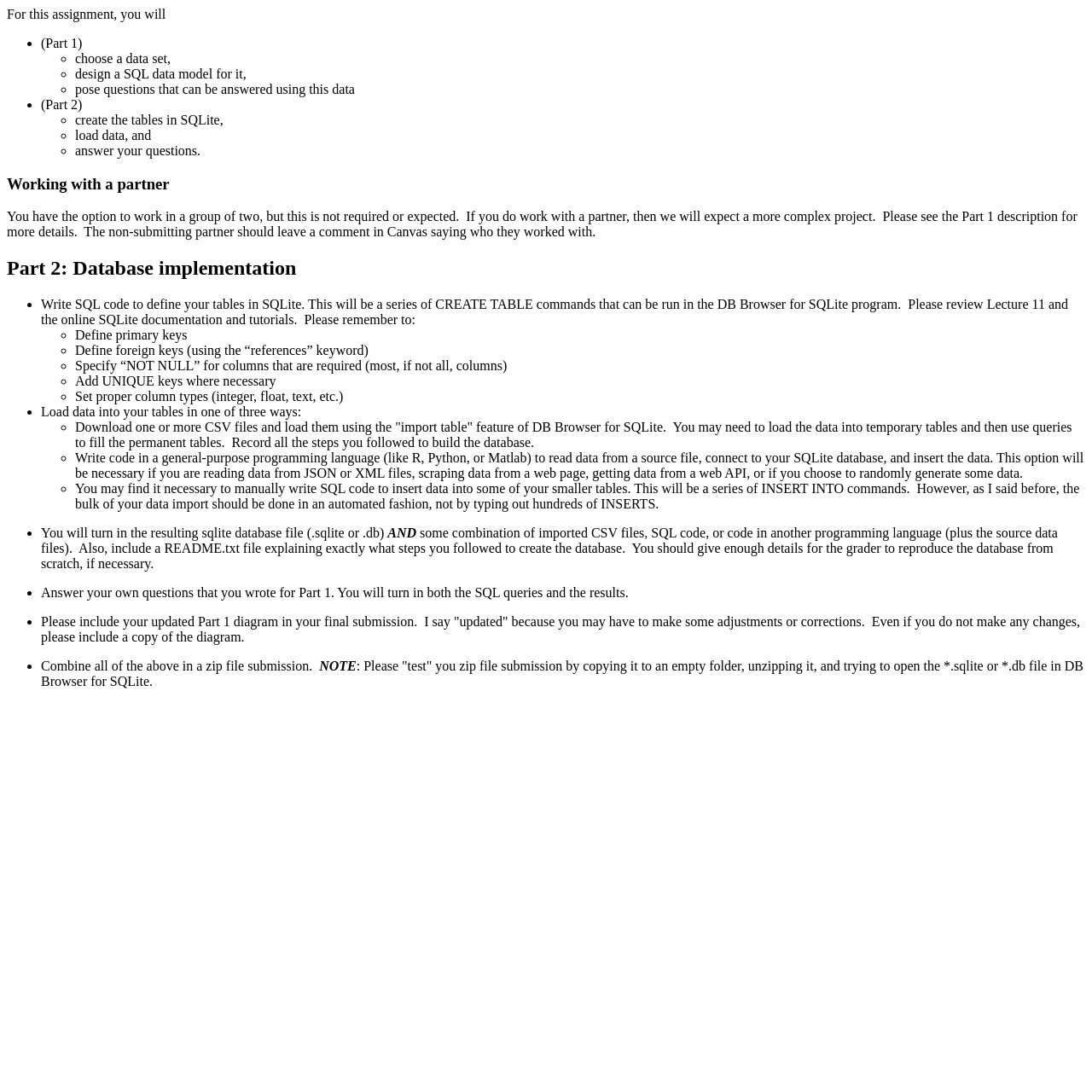What is the purpose of the UNIQUE key?
Please craft a detailed and exhaustive response to the question.

The UNIQUE key is used to ensure that a column or set of columns in a table contains only unique values, preventing duplicate entries and maintaining data integrity.